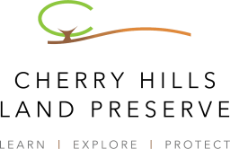Please provide a brief answer to the following inquiry using a single word or phrase:
What is the mission of the Cherry Hills Land Preserve?

Educate, explore, protect